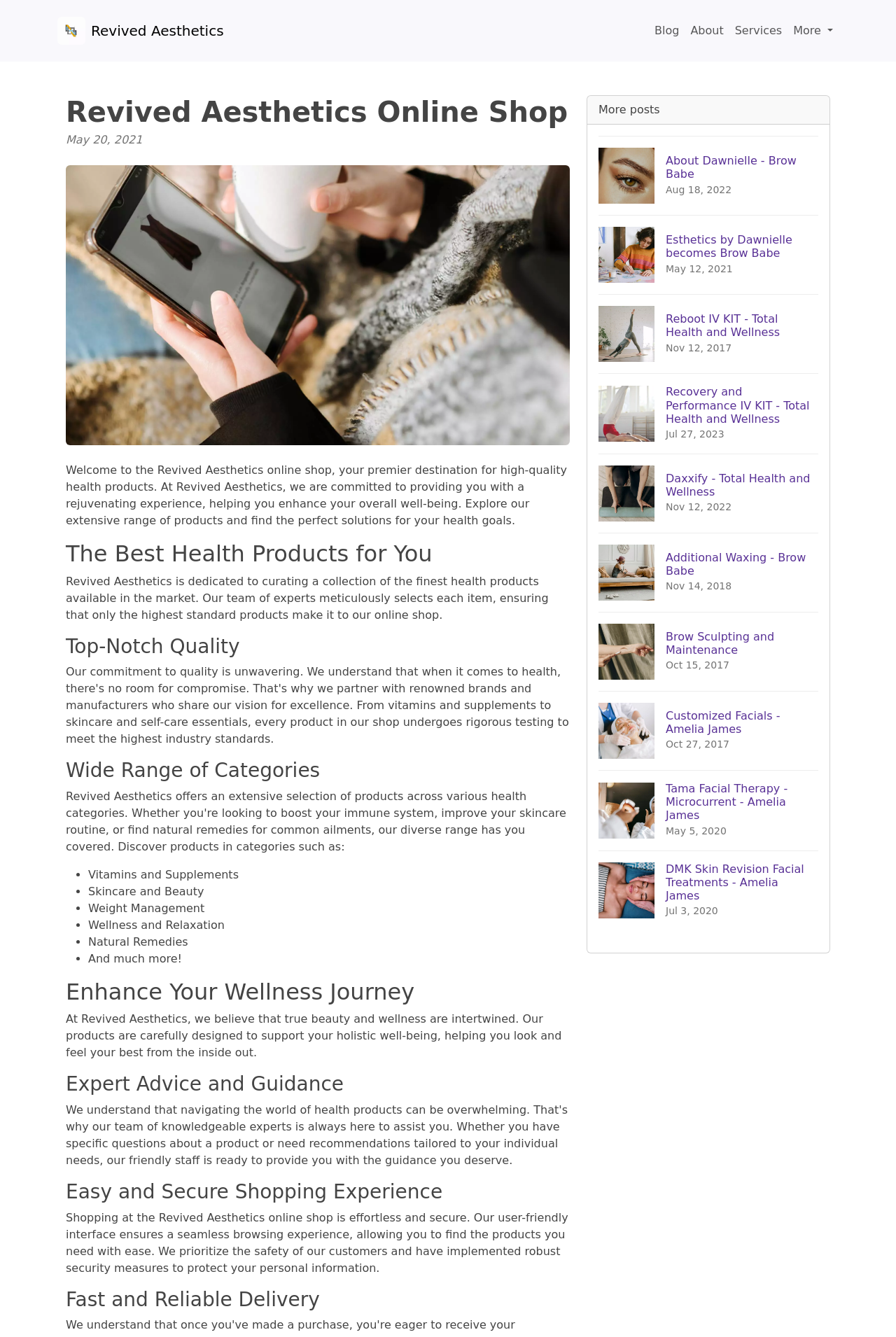Locate the bounding box coordinates of the clickable region necessary to complete the following instruction: "Click the 'More' button". Provide the coordinates in the format of four float numbers between 0 and 1, i.e., [left, top, right, bottom].

[0.879, 0.013, 0.936, 0.034]